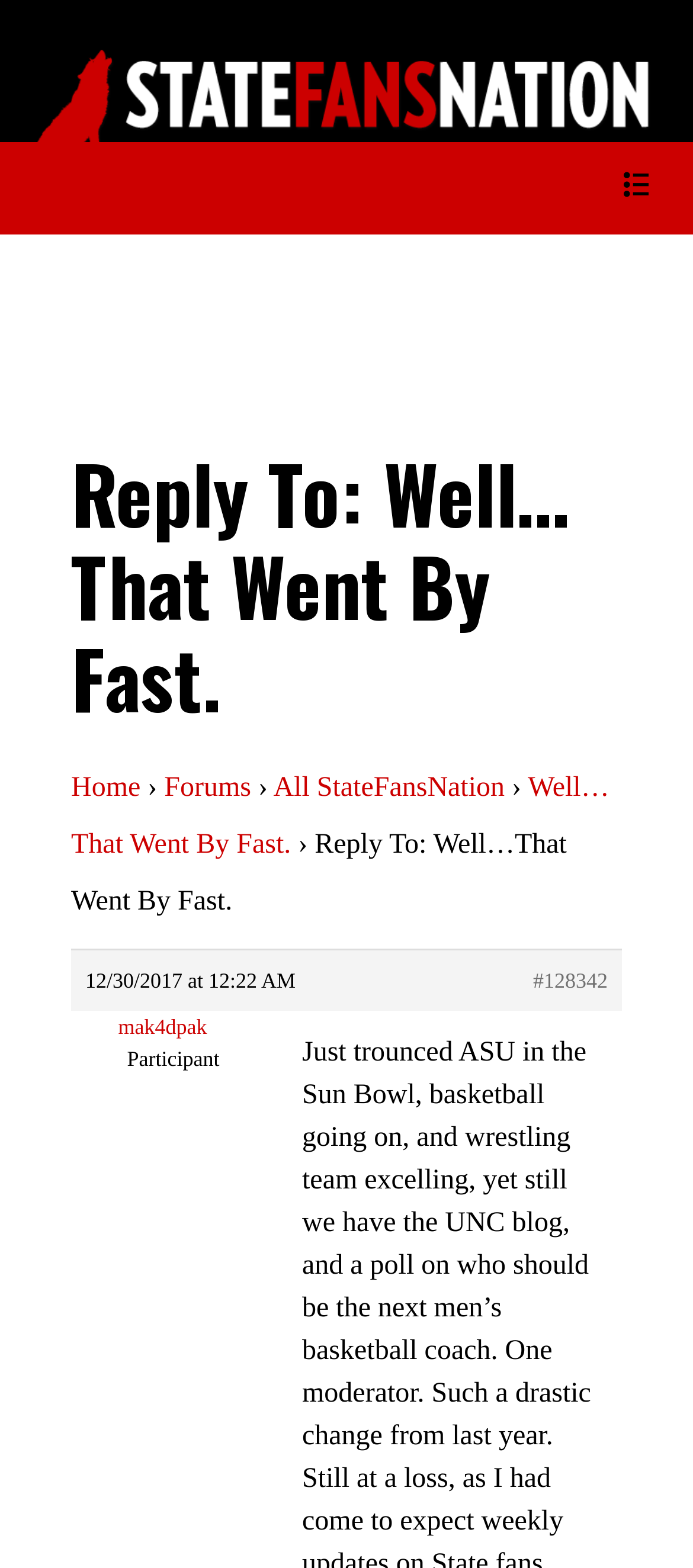Using the information from the screenshot, answer the following question thoroughly:
What is the role of the author in the community?

The role of the author in the community can be found in the static text element that says 'Participant'. This suggests that the author, mak4dpak, is a participant in the community, but may not have any special privileges or roles.